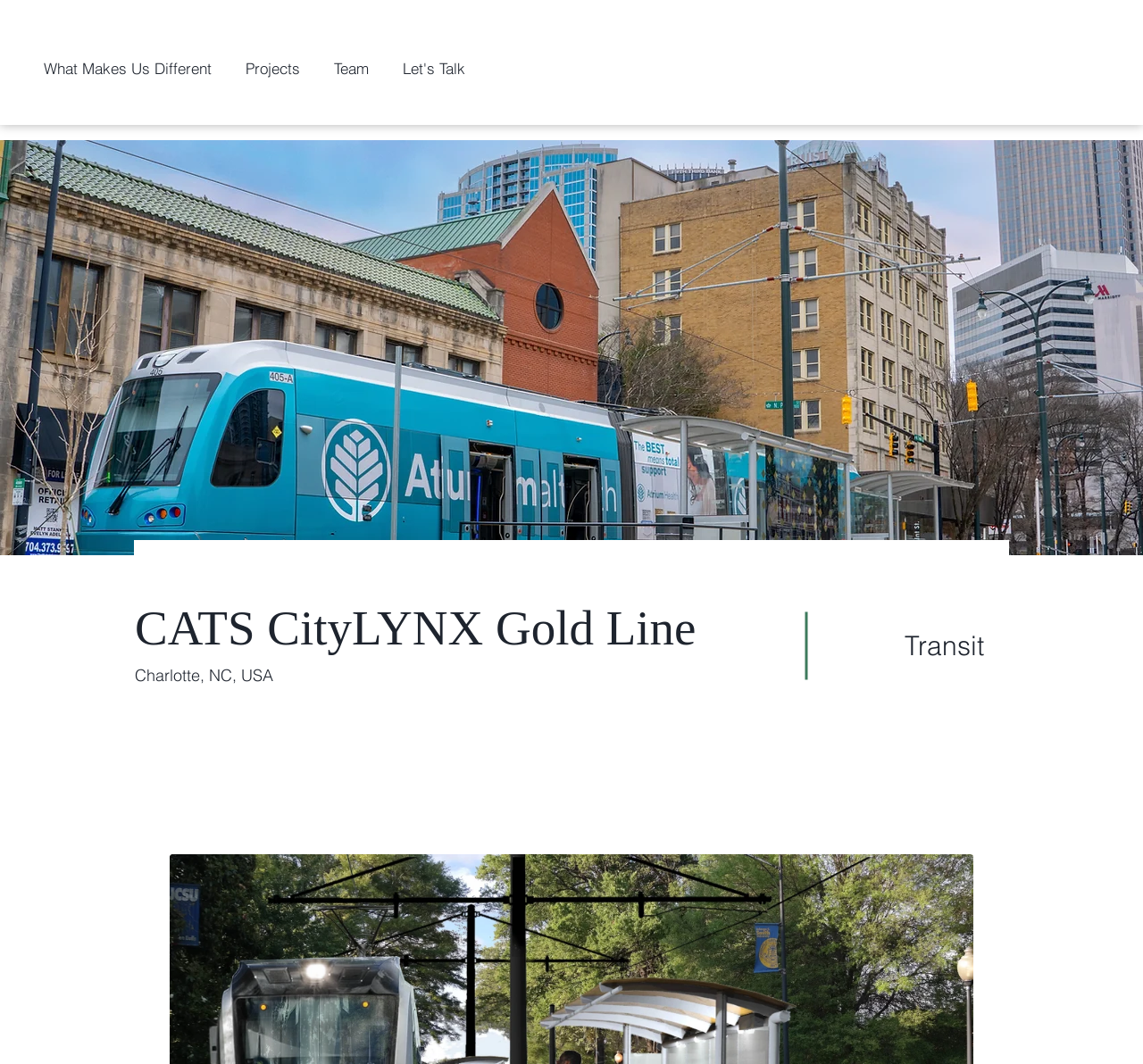Summarize the webpage in an elaborate manner.

The webpage is about the CATS CityLYNX Gold Line project, with a focus on smart growth in the City of Charlotte, NC, USA. At the top left of the page, there is a navigation menu with four links: "What Makes Us Different", "Projects", "Team", and "Let's Talk". These links are positioned horizontally, with "What Makes Us Different" on the left and "Let's Talk" on the right.

Below the navigation menu, there is an image, "Asset 1.png", which takes up a small portion of the page. To the right of the image, there is a search bar with a magnifying glass icon and a placeholder text "Search projects...". The search bar is accompanied by a small icon.

The main content of the page is divided into two sections. On the left, there is a heading "CATS CityLYNX Gold Line" followed by a subheading "Charlotte, NC, USA". On the right, there is a section labeled "Transit". The layout of these sections suggests that they may be related to the project's details or features.

Overall, the webpage appears to be a project page for the CATS CityLYNX Gold Line, providing an overview of the project and its components.